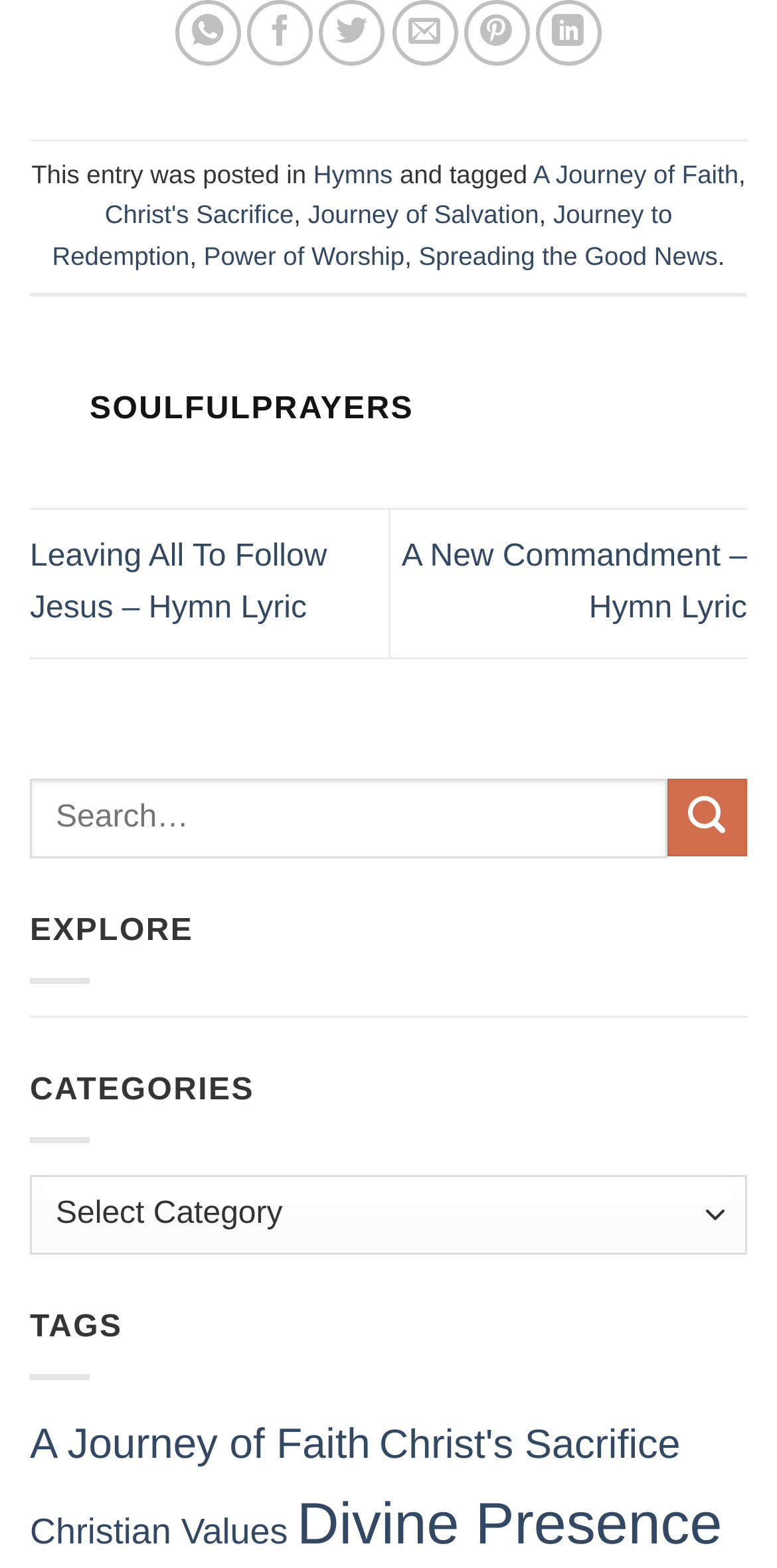Highlight the bounding box of the UI element that corresponds to this description: "A Journey of Faith".

[0.038, 0.907, 0.477, 0.936]